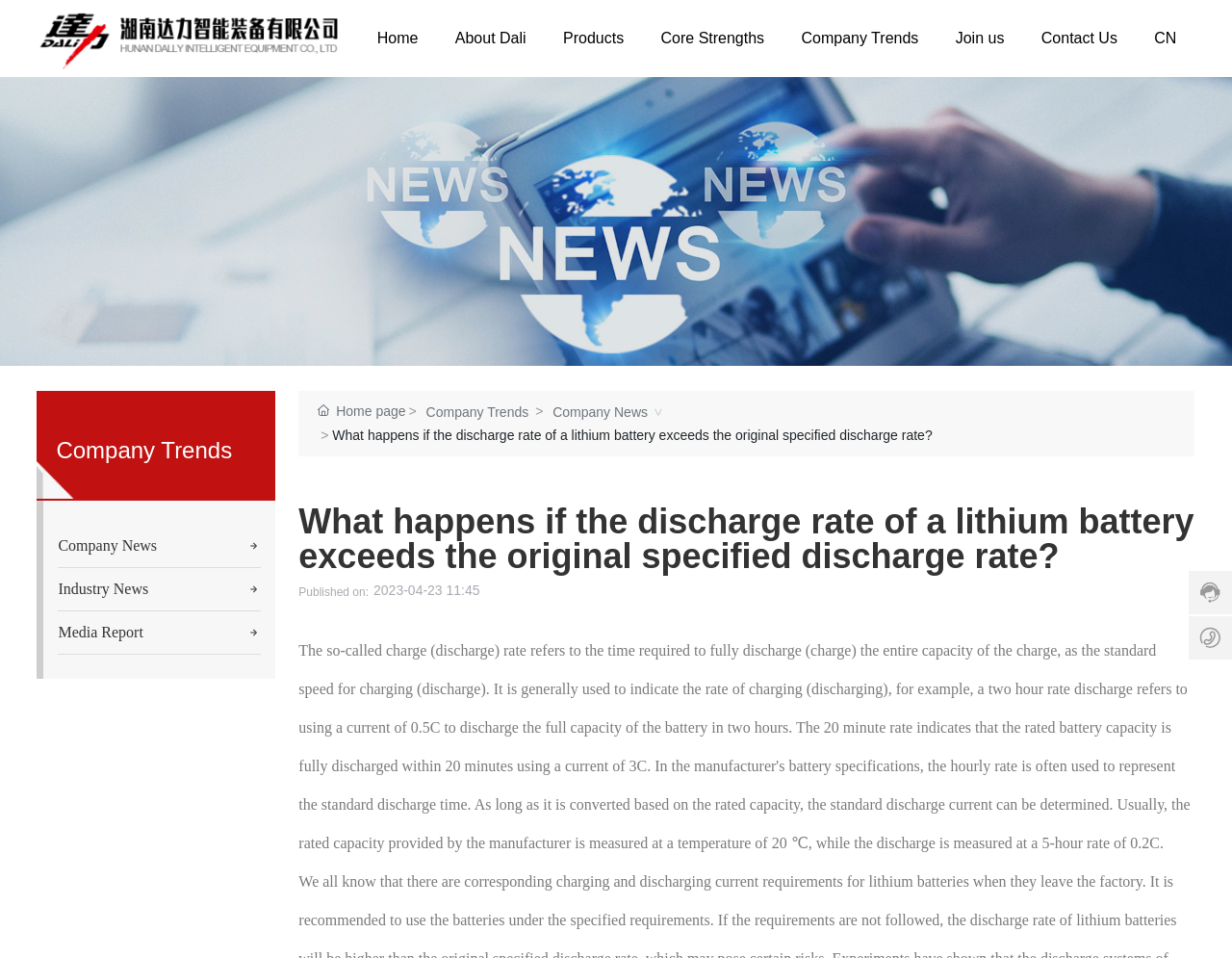Look at the image and answer the question in detail:
How many navigation links are there in the top menu?

The top menu contains 8 navigation links, namely 'Home', 'About Dali', 'Products', 'Core Strengths', 'Company Trends', 'Join us', 'Contact Us', and 'CN'.